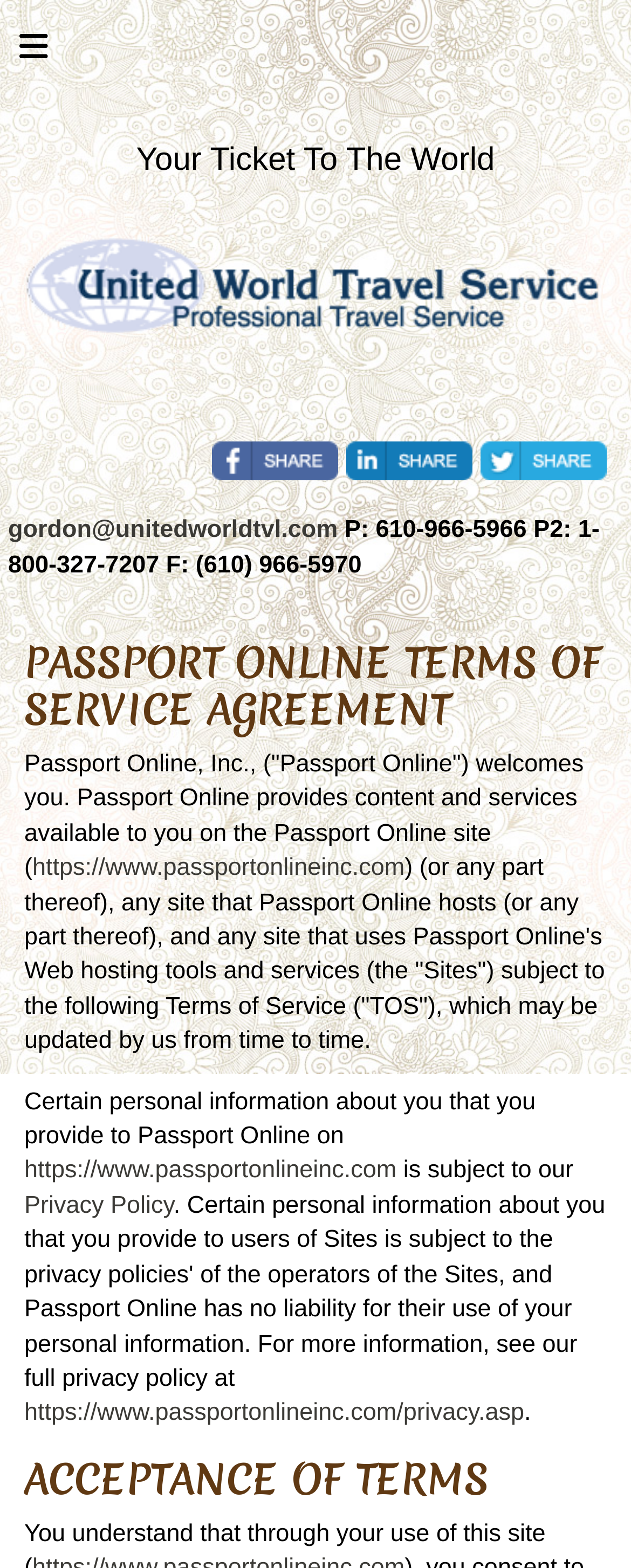Pinpoint the bounding box coordinates of the clickable element needed to complete the instruction: "Email gordon@unitedworldtvl.com". The coordinates should be provided as four float numbers between 0 and 1: [left, top, right, bottom].

[0.013, 0.329, 0.535, 0.347]